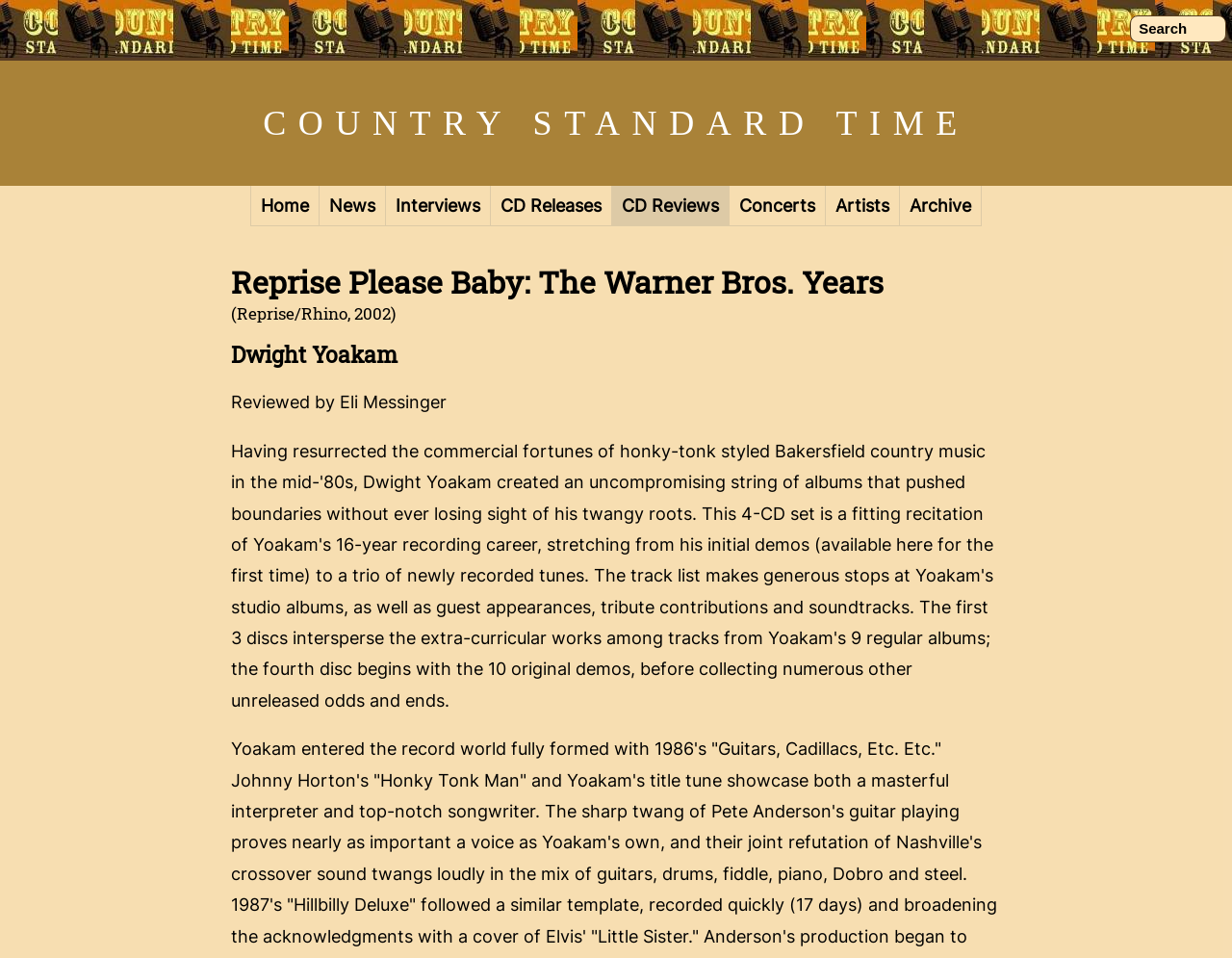Provide the bounding box coordinates of the HTML element described by the text: "COUNTRY STANDARD TIME". The coordinates should be in the format [left, top, right, bottom] with values between 0 and 1.

[0.213, 0.108, 0.787, 0.149]